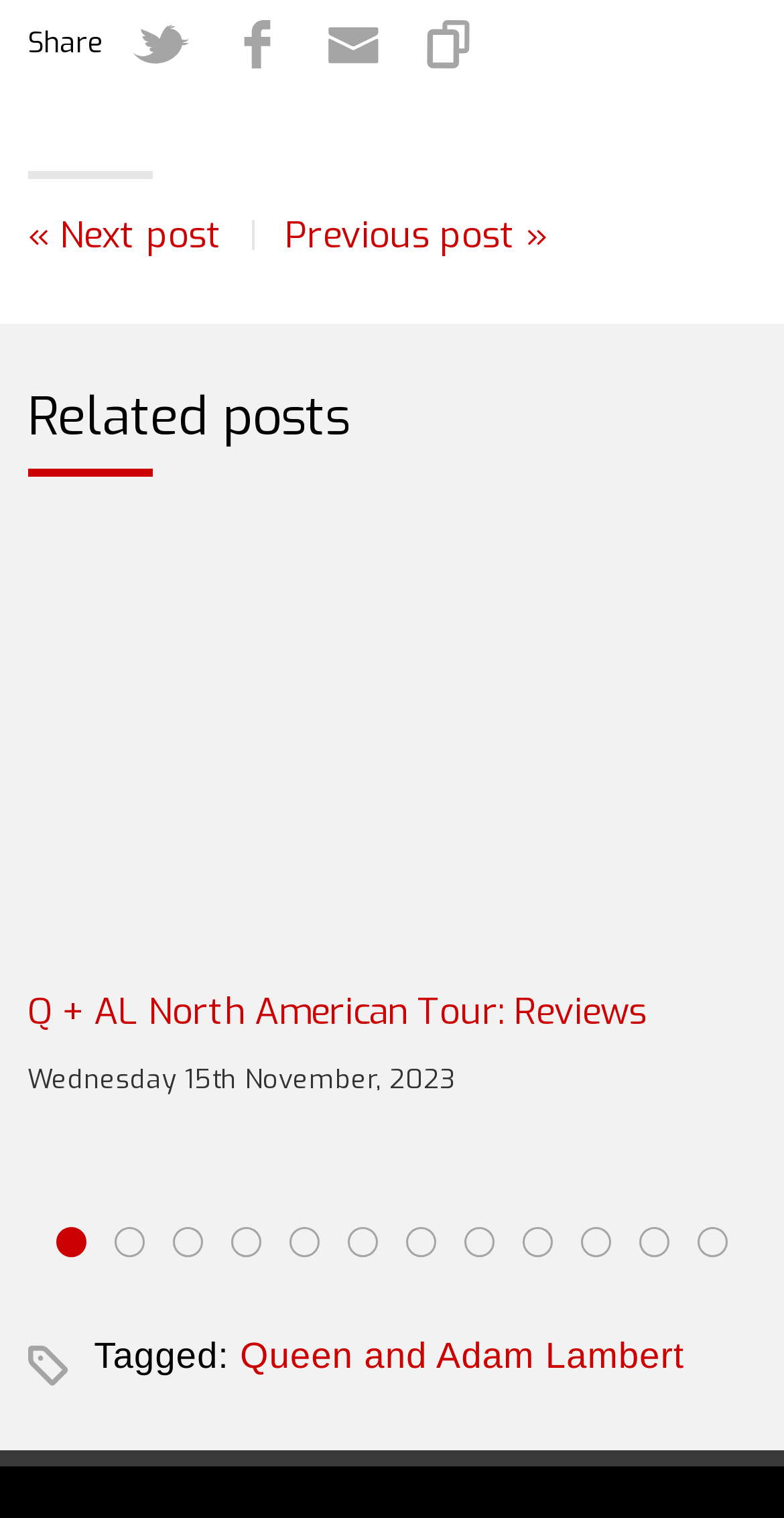Specify the bounding box coordinates (top-left x, top-left y, bottom-right x, bottom-right y) of the UI element in the screenshot that matches this description: Terms of Use and Conditions

None